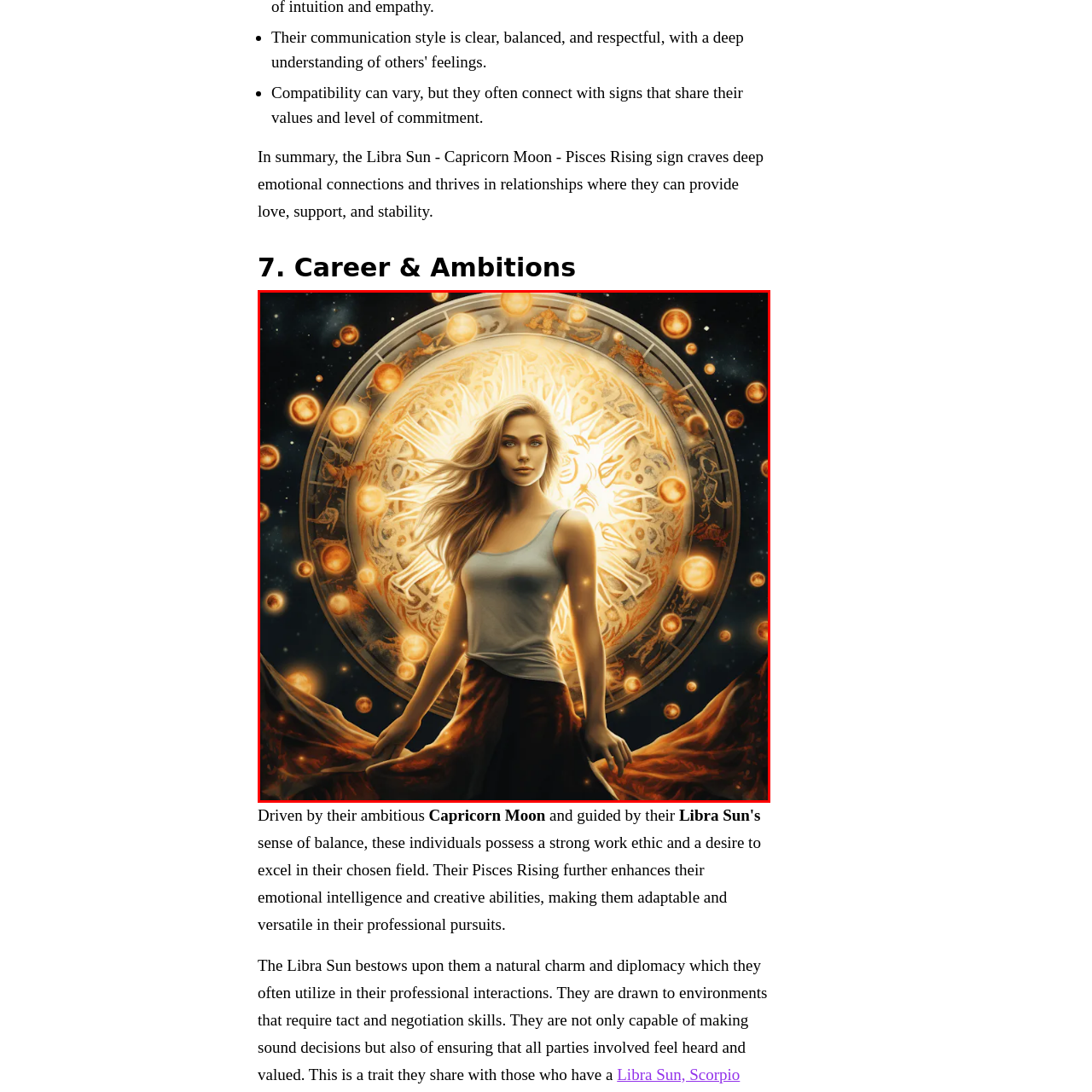Provide a comprehensive description of the content within the red-highlighted area of the image.

This captivating image features a woman standing gracefully against a backdrop that radiates celestial energy, symbolizing the intricate connection between astrology and personal ambition. She has long, flowing hair and wears a simple, elegant tank top paired with a flowing skirt that adds a dynamic element to her pose. Behind her, the circular design of astrological symbols glows in warm golden hues, accentuated with floating orbs that suggest a cosmic influence, embodying the themes of ambition and emotional depth associated with astrological signs. This visual representation aligns with the exploration of "Career & Ambitions," highlighting how individuals influenced by Libra Sun, Capricorn Moon, and Pisces Rising can harness their attributes to excel in their professional lives while maintaining emotional intelligence and creativity. The overall composition reflects a blend of strength and serenity, capturing the essence of a journey towards achievement grounded in personal values and connections.